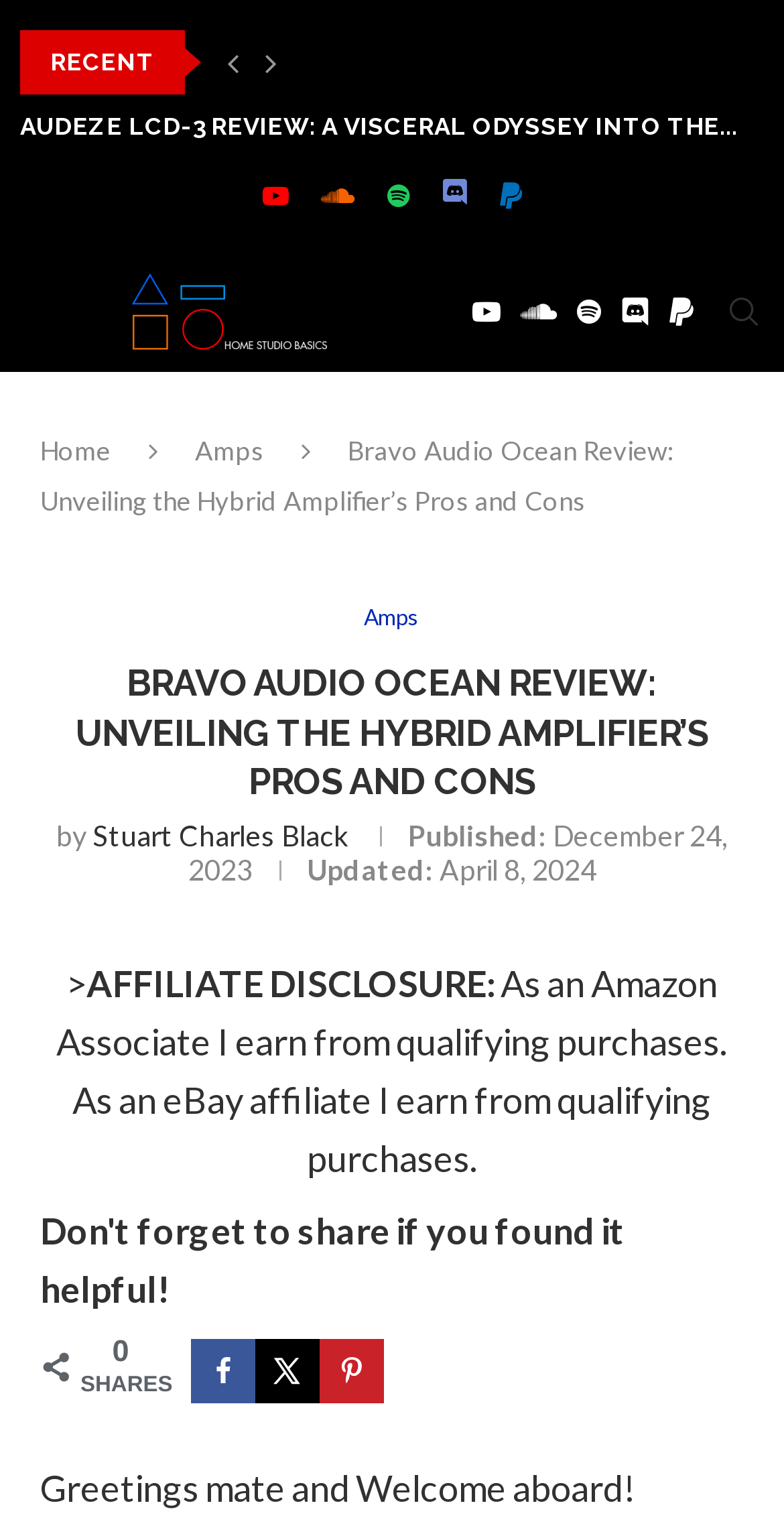Please answer the following query using a single word or phrase: 
What is the affiliate disclosure statement?

As an Amazon Associate I earn from qualifying purchases. As an eBay affiliate I earn from qualifying purchases.